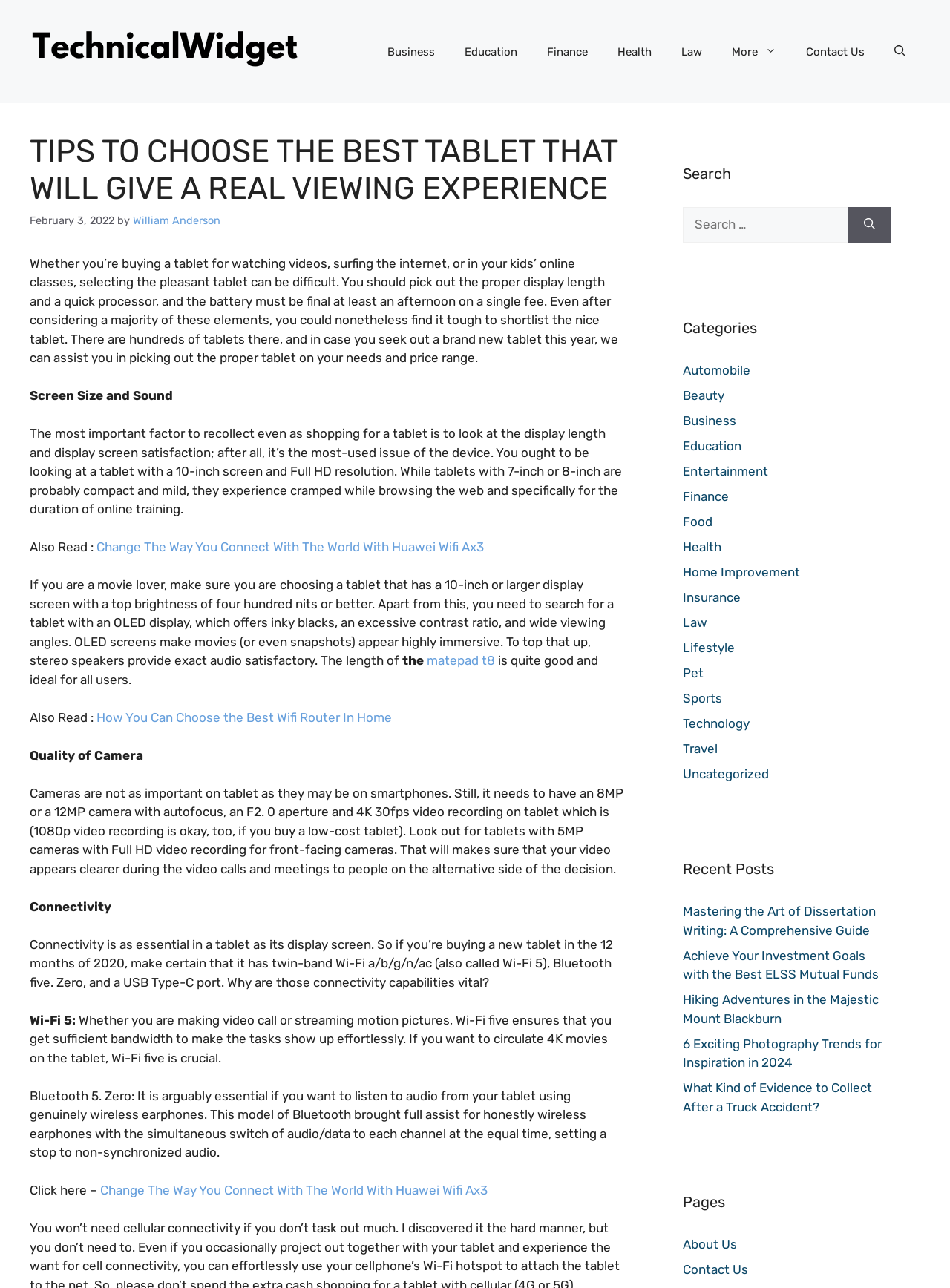What type of camera is recommended for a tablet?
Based on the image, answer the question in a detailed manner.

The webpage suggests that a tablet should have an 8MP or 12MP camera with autofocus, an F2.0 aperture, and 4K 30fps video recording, and a 5MP camera with Full HD video recording for front-facing cameras.